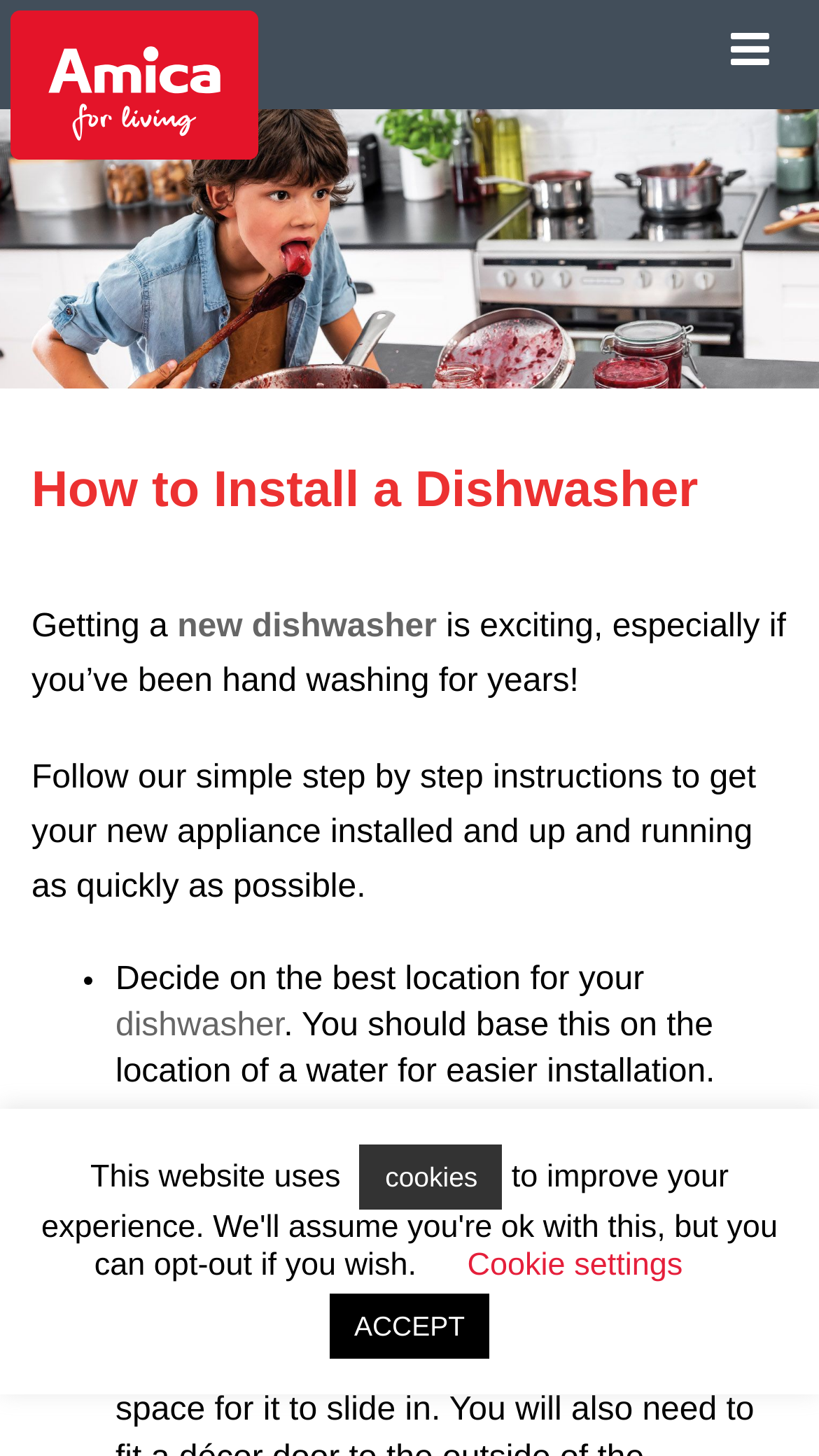What type of dishwasher is mentioned in the guide?
Using the image, respond with a single word or phrase.

Freestanding and integrated